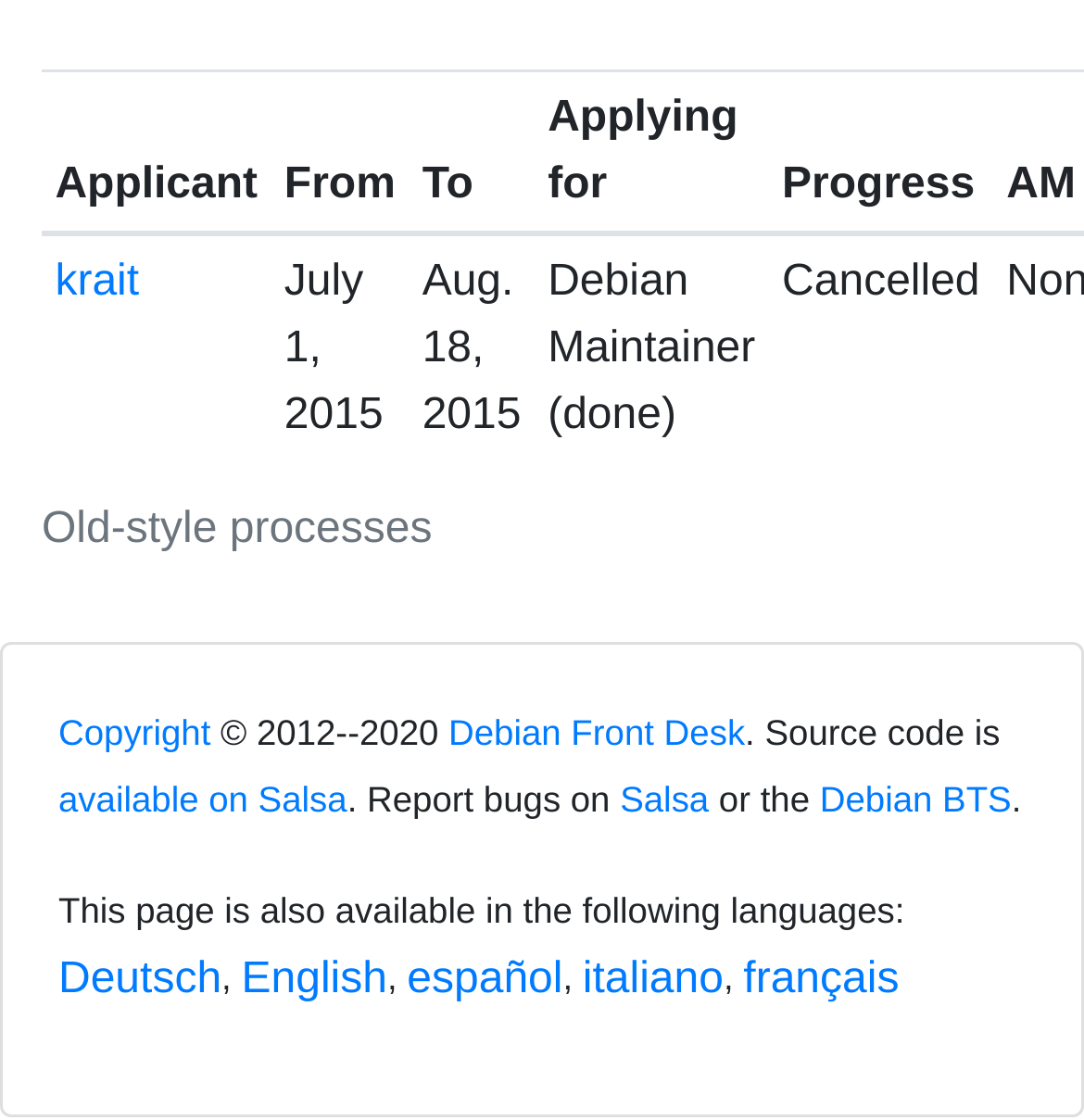Using the element description: "Debian BTS", determine the bounding box coordinates for the specified UI element. The coordinates should be four float numbers between 0 and 1, [left, top, right, bottom].

[0.756, 0.697, 0.933, 0.734]